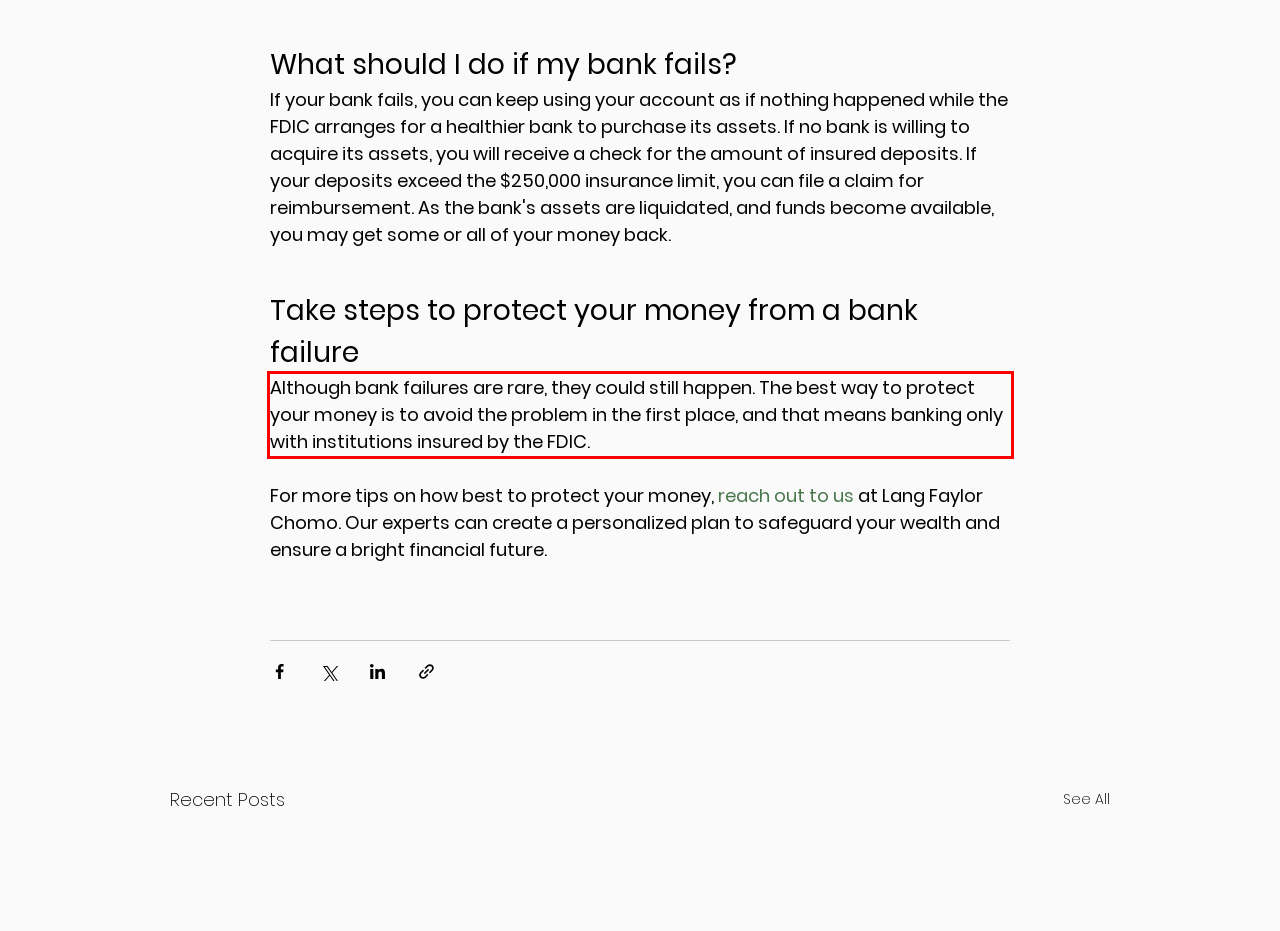You have a screenshot of a webpage, and there is a red bounding box around a UI element. Utilize OCR to extract the text within this red bounding box.

Although bank failures are rare, they could still happen. The best way to protect your money is to avoid the problem in the first place, and that means banking only with institutions insured by the FDIC.